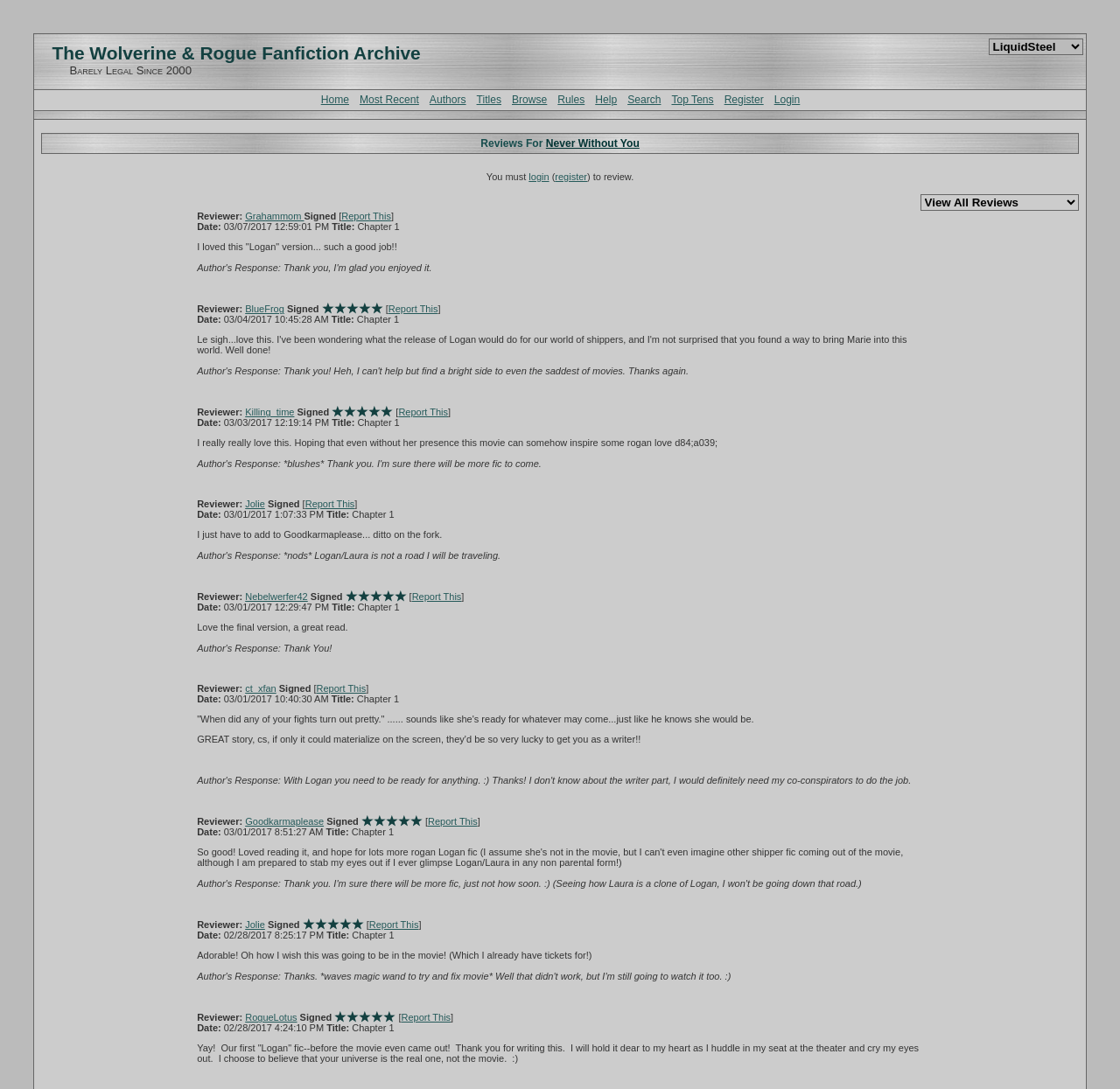Use a single word or phrase to answer this question: 
What is the purpose of the 'Search' link?

Searching the archive